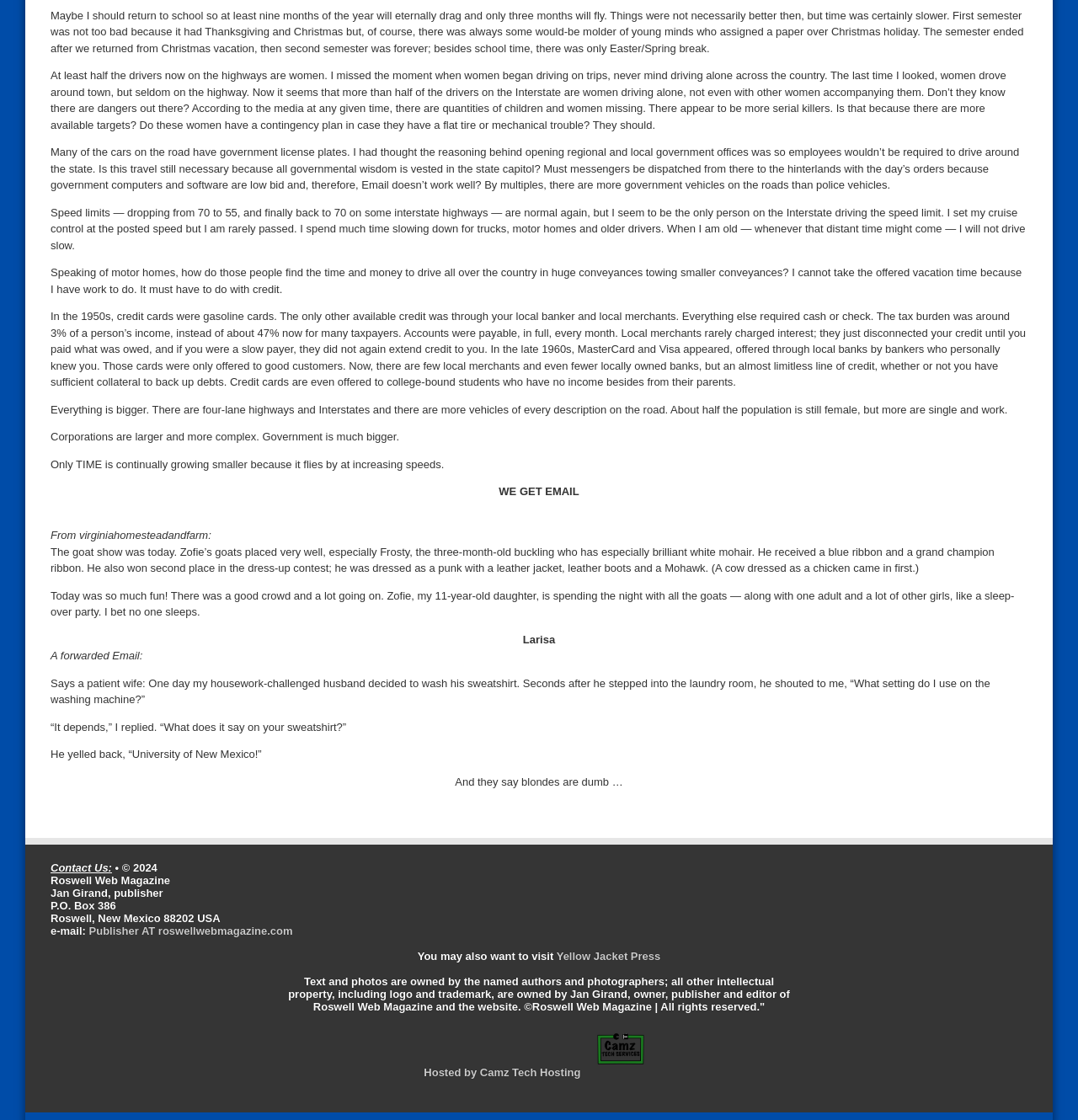What is the topic of the article about Zofie's goats?
Refer to the image and give a detailed answer to the question.

I found the answer by reading the article about Zofie's goats, which mentions a goat show and a dress-up contest.